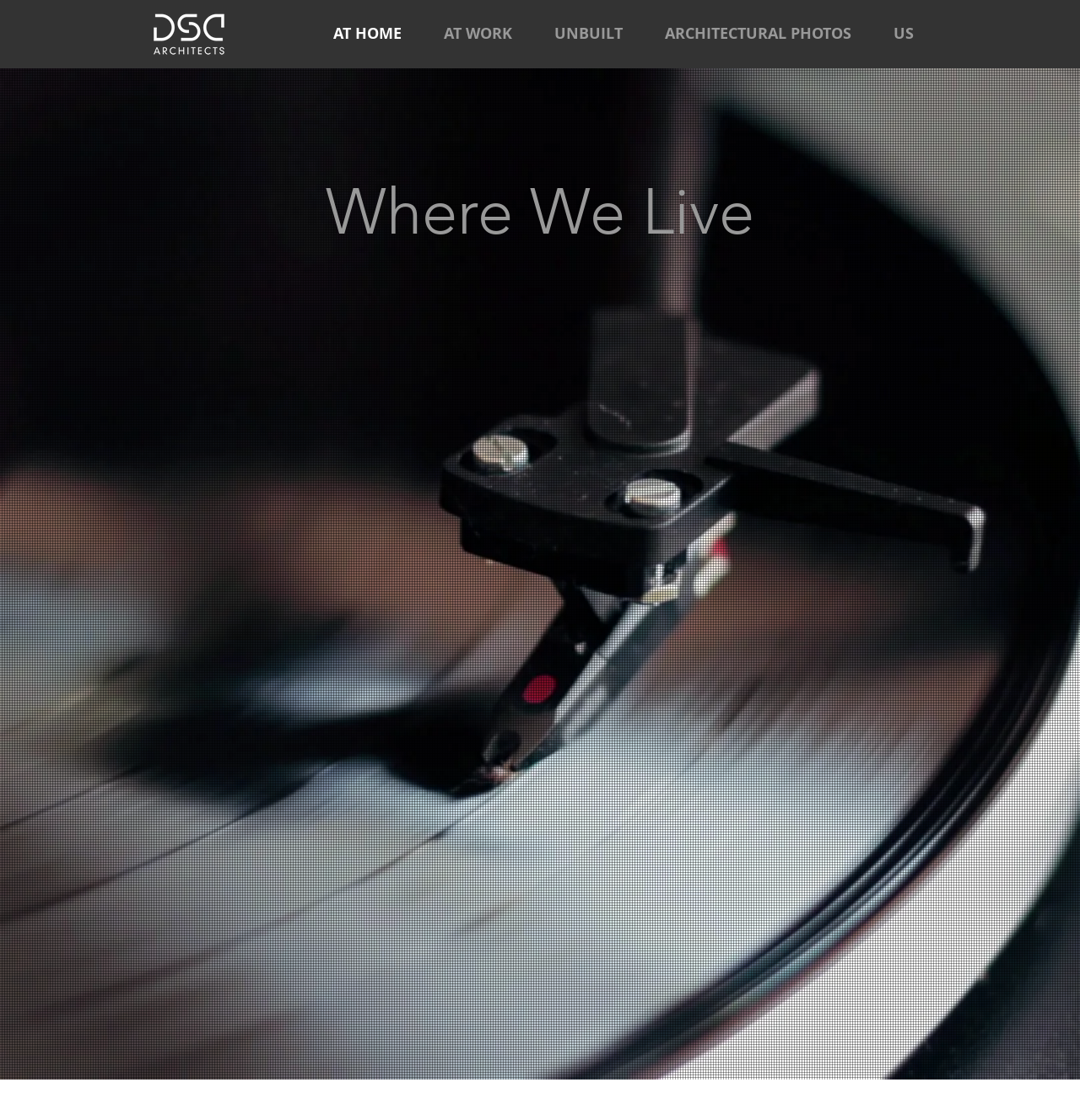Using the provided description: "AT HOME", find the bounding box coordinates of the corresponding UI element. The output should be four float numbers between 0 and 1, in the format [left, top, right, bottom].

[0.289, 0.011, 0.391, 0.049]